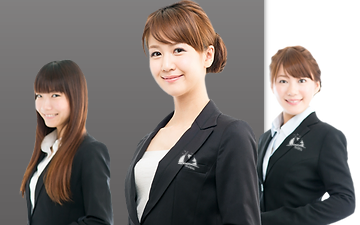Give a comprehensive caption that covers the entire image content.

The image features three women dressed in formal black blazers, each exhibiting a confident and professional demeanor. They are positioned against contrasting backgrounds: a dark gray on the left, a neutral tone in the center, and a light backdrop on the right. Each individual smiles warmly at the viewer, embodying a sense of approachability and competence. This portrayal highlights a polished and professional atmosphere, possibly representing a corporate or hospitality setting, indicative of the values of service, teamwork, and professionalism. The image may be part of promotional material for a business opportunity or service, suggesting a focus on customer engagement in the corporate world.